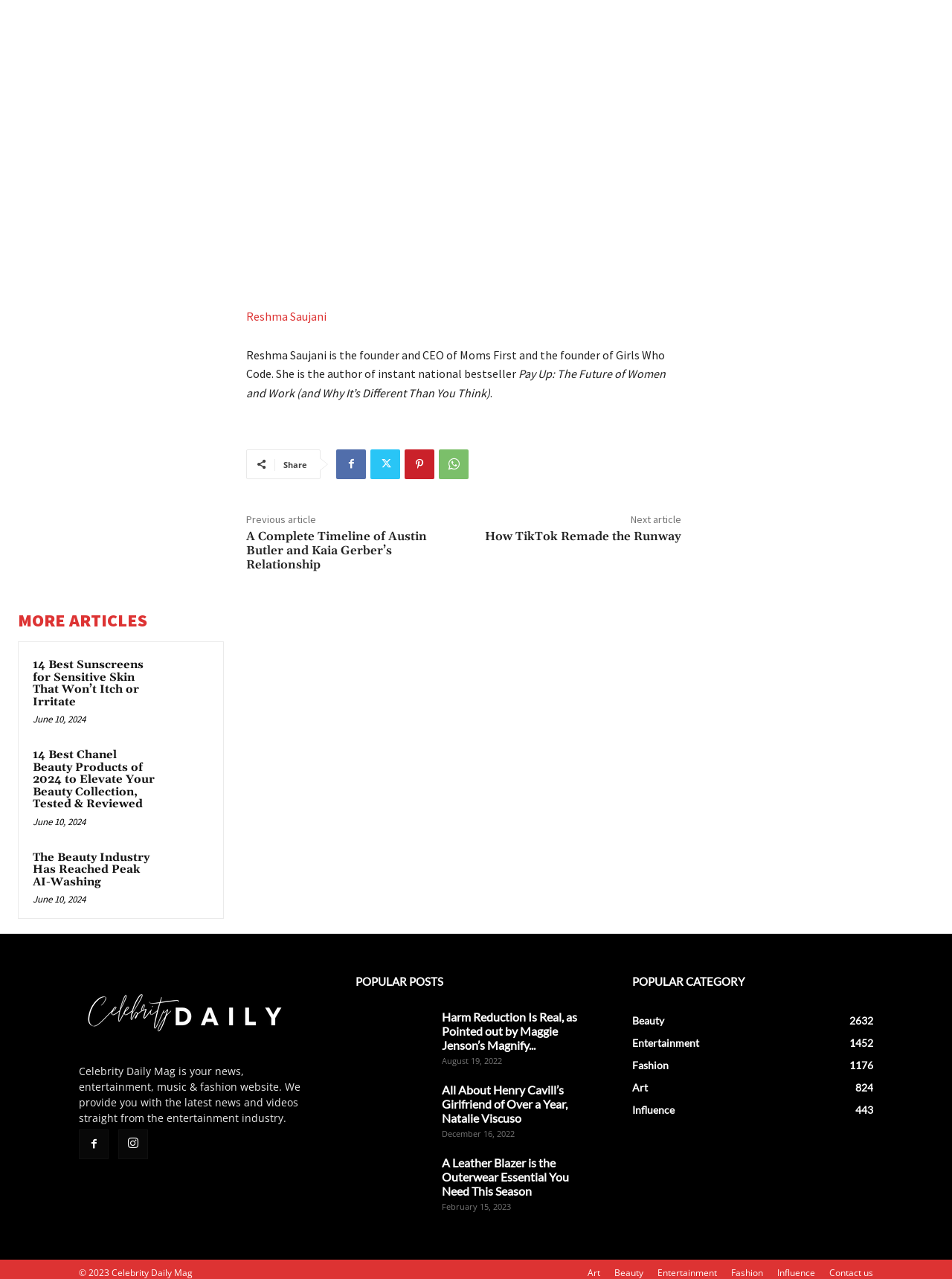Determine the bounding box coordinates for the clickable element required to fulfill the instruction: "Read the article about Austin Butler and Kaia Gerber’s Relationship". Provide the coordinates as four float numbers between 0 and 1, i.e., [left, top, right, bottom].

[0.259, 0.413, 0.449, 0.447]